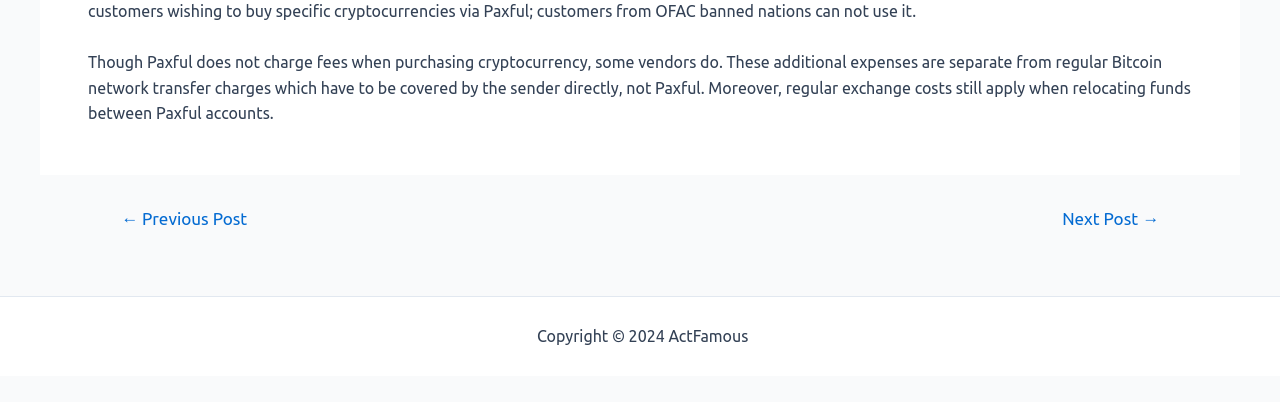What is the navigation section for?
Answer with a single word or short phrase according to what you see in the image.

Posts